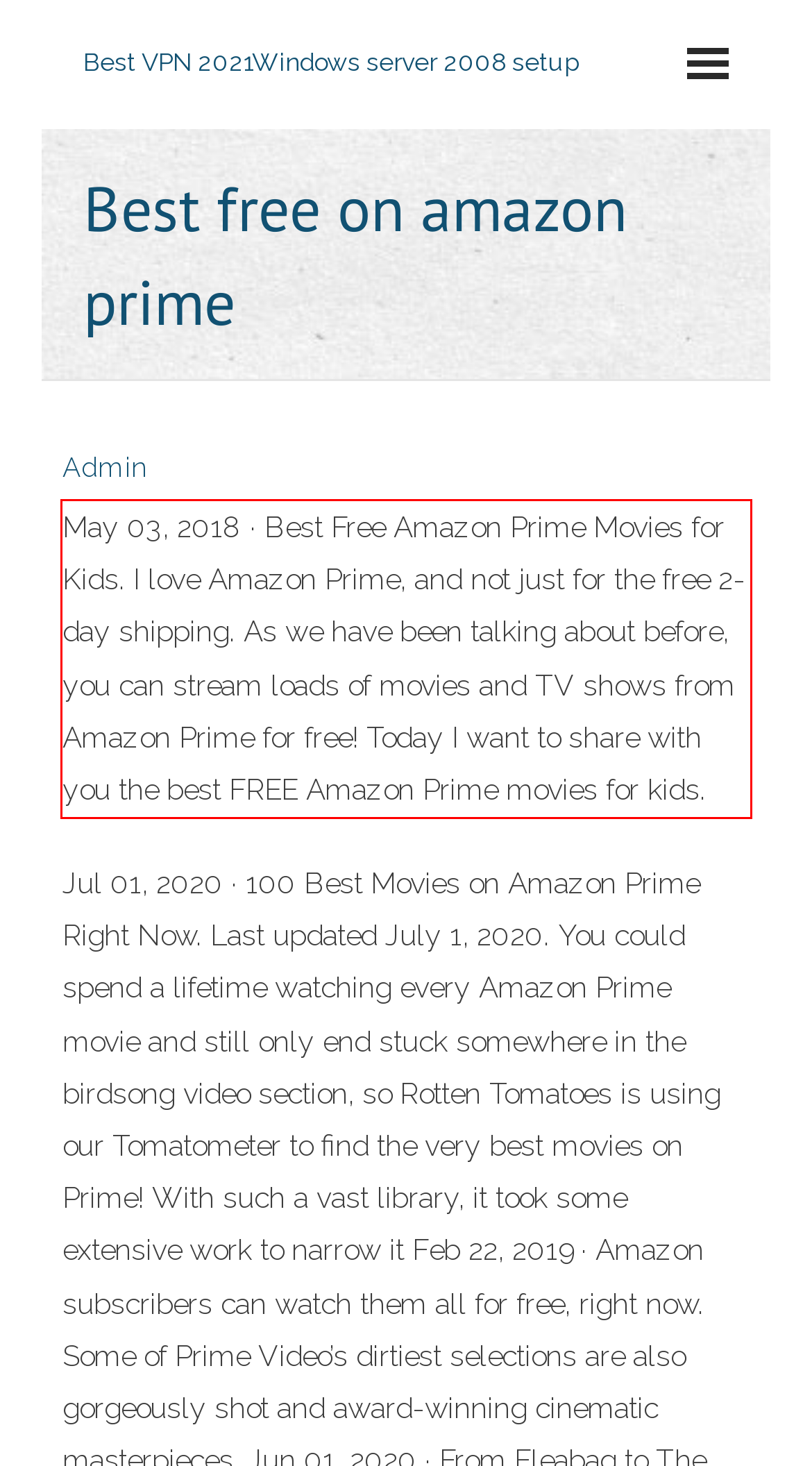Please examine the webpage screenshot and extract the text within the red bounding box using OCR.

May 03, 2018 · Best Free Amazon Prime Movies for Kids. I love Amazon Prime, and not just for the free 2-day shipping. As we have been talking about before, you can stream loads of movies and TV shows from Amazon Prime for free! Today I want to share with you the best FREE Amazon Prime movies for kids.